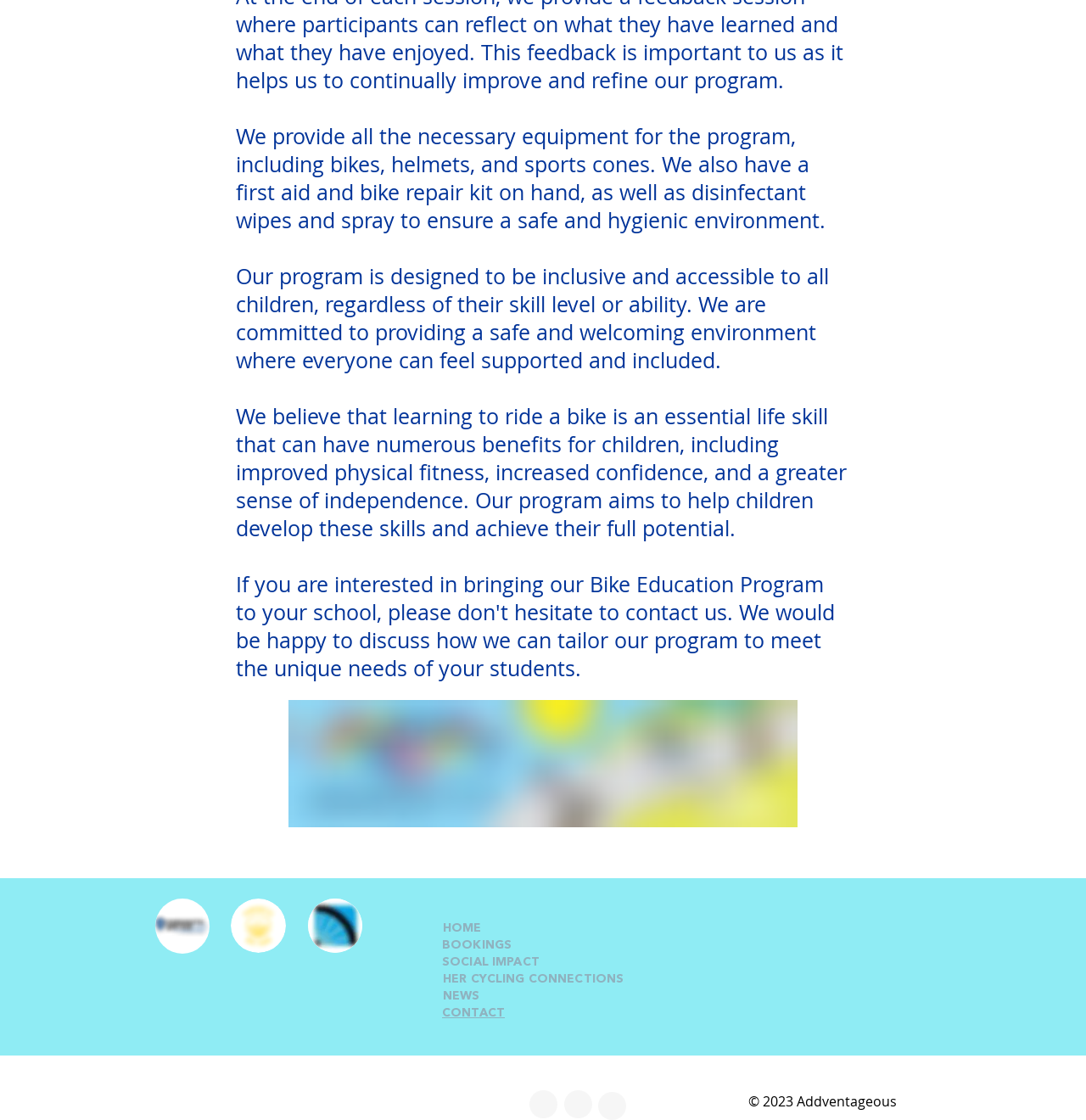Please identify the bounding box coordinates of the clickable region that I should interact with to perform the following instruction: "Click the Linkedin link". The coordinates should be expressed as four float numbers between 0 and 1, i.e., [left, top, right, bottom].

[0.488, 0.975, 0.512, 0.998]